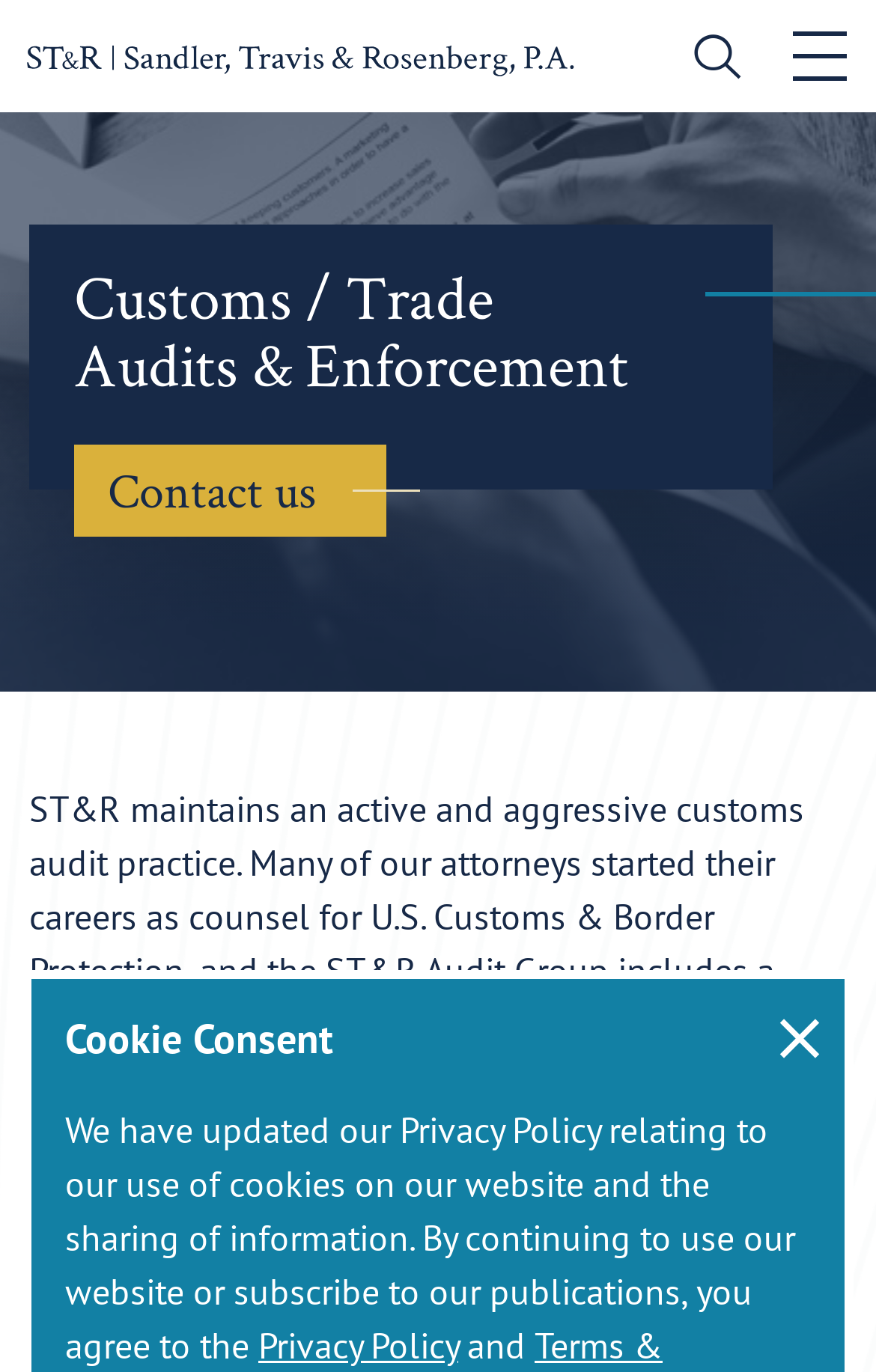What is the name of the law firm?
Look at the image and answer the question using a single word or phrase.

Sandler, Travis & Rosenberg, P.A.